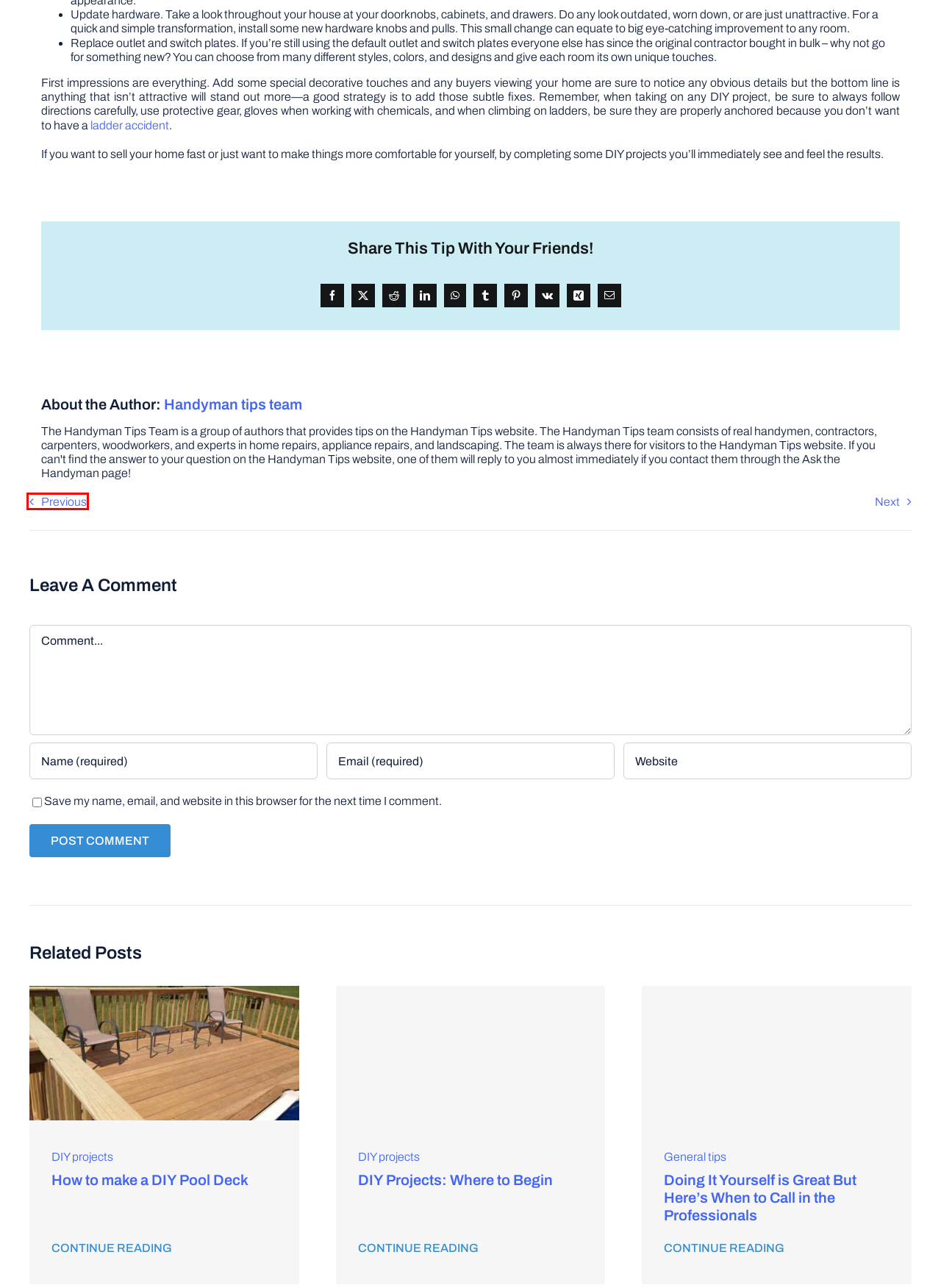A screenshot of a webpage is given, marked with a red bounding box around a UI element. Please select the most appropriate webpage description that fits the new page after clicking the highlighted element. Here are the candidates:
A. Where to begin with DIY projects
B. How to make a DIY above ground pool deck - complete guide
C. Handyman tips team, Author at Handyman tips Page 1 of 752
D. Appealing Home Decor Rakhi Gifts
E. 5 Tips for a Successful Living Room Remodel
F. VK | 登录
G. When to call the professionals and when to DIY
H. New York Construction Accident Lawyer | O'Dwyer & Bernstien

E